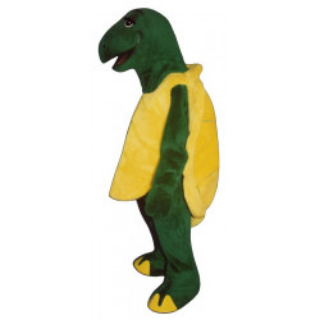Using the details in the image, give a detailed response to the question below:
What is the purpose of the Mascot costume #122-Z Tortoise?

The purpose of the Mascot costume #122-Z Tortoise is for events, parades, or promotional activities where a lively animal character is desired, as stated in the caption.